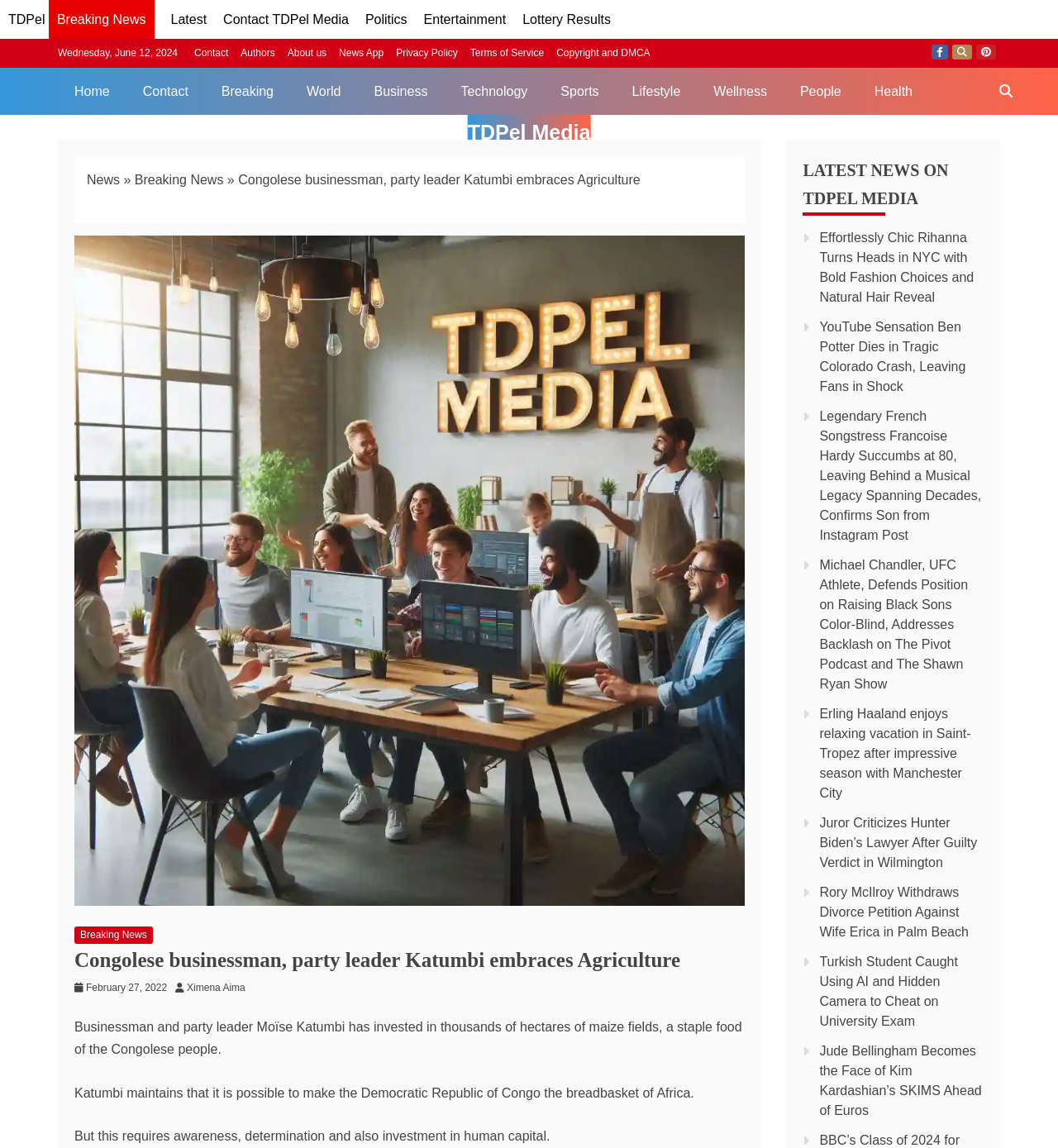What social media platforms are available for users to follow TDPel Media?
Look at the screenshot and respond with a single word or phrase.

Facebook, Twitter, Pinterest